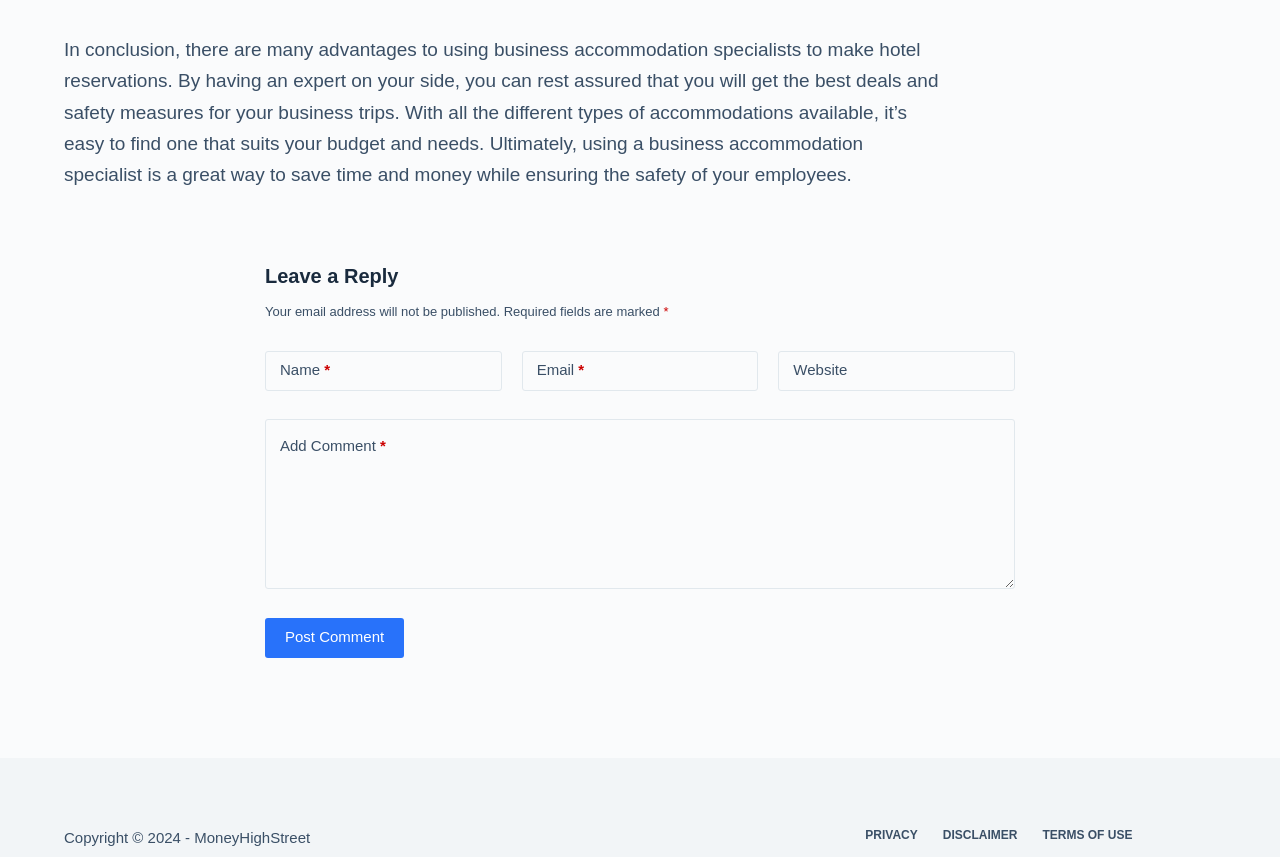What is the copyright year of MoneyHighStreet?
Answer the question with as much detail as you can, using the image as a reference.

The webpage has a copyright notice at the bottom that states 'Copyright © 2024 - MoneyHighStreet', indicating that the copyright year is 2024.